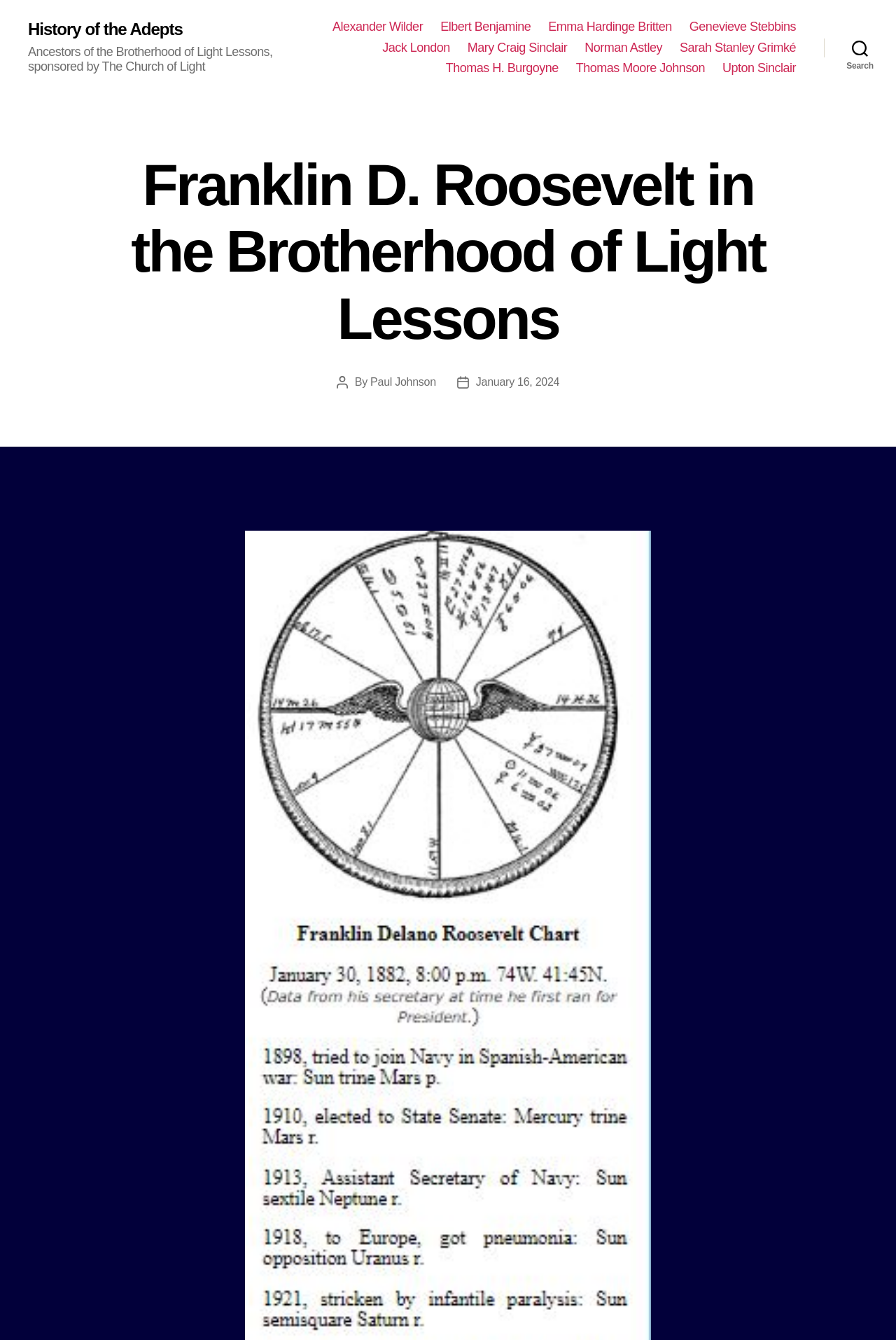Give a detailed account of the webpage, highlighting key information.

The webpage is about Franklin D. Roosevelt's connection to the Brotherhood of Light Lessons and the History of the Adepts. At the top, there is a link to "History of the Adepts" and a brief description of the Brotherhood of Light Lessons, sponsored by The Church of Light.

Below this, there is a horizontal navigation menu with seven links to notable figures, including Alexander Wilder, Elbert Benjamine, Emma Hardinge Britten, Genevieve Stebbins, Jack London, Mary Craig Sinclair, and Norman Astley. These links are arranged horizontally, with the first link starting from the left and the last link ending near the right edge of the page.

Further down, there are six more links to additional figures, including Sarah Stanley Grimké, Thomas H. Burgoyne, Thomas Moore Johnson, and Upton Sinclair. These links are also arranged horizontally, but slightly below the previous set of links.

On the top-right corner, there is a search button. When expanded, it reveals a header section with categories, including a link to a blog and a link to Upton Sinclair. Below this, there is a heading that repeats the title of the webpage, "Franklin D. Roosevelt in the Brotherhood of Light Lessons".

The main content of the webpage appears below this heading, with the author's name, "Paul Johnson", and the post date, "January 16, 2024", displayed prominently.